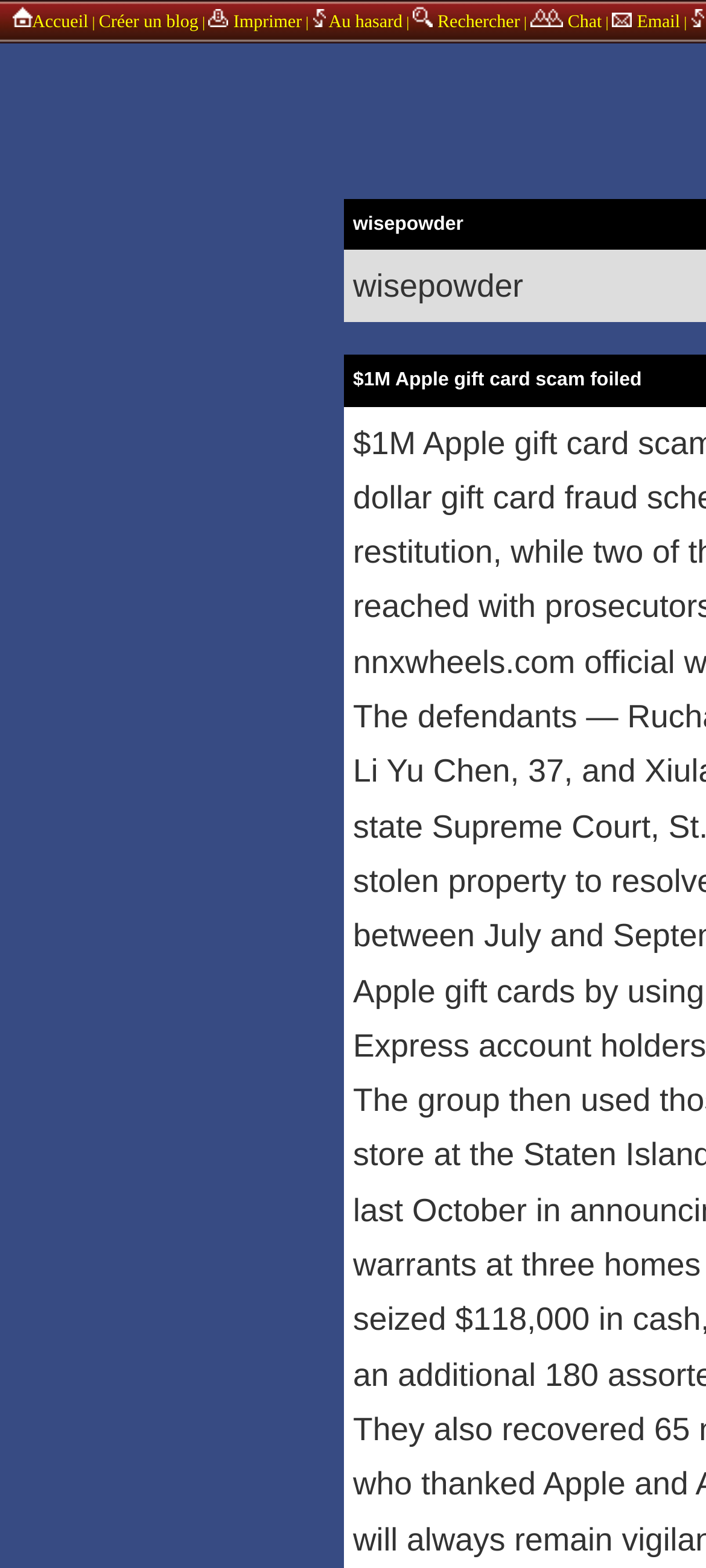Locate the UI element that matches the description Au hasard in the webpage screenshot. Return the bounding box coordinates in the format (top-left x, top-left y, bottom-right x, bottom-right y), with values ranging from 0 to 1.

[0.442, 0.008, 0.57, 0.021]